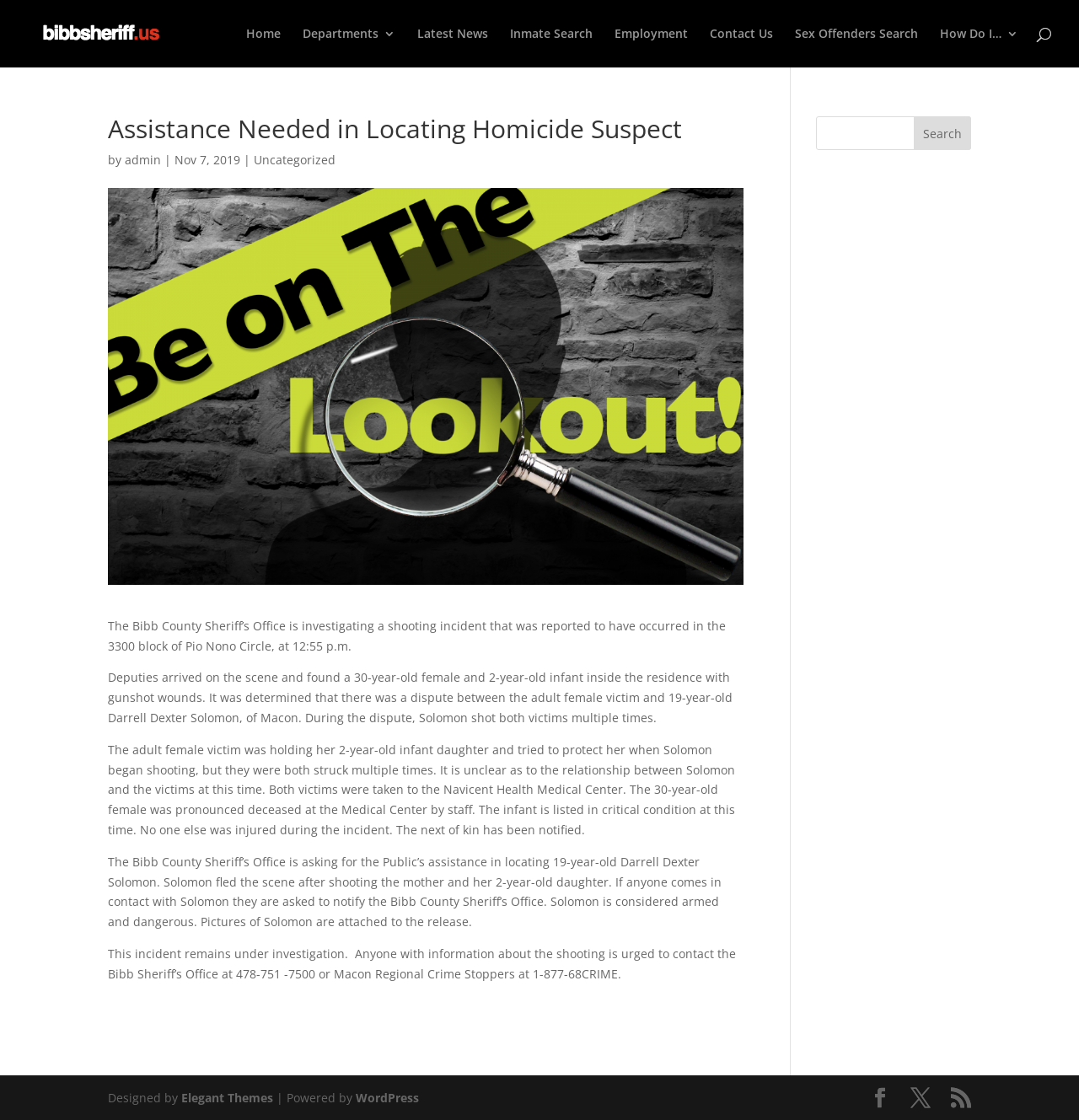Answer the following in one word or a short phrase: 
What is the name of the medical center where the victims were taken?

Navicent Health Medical Center